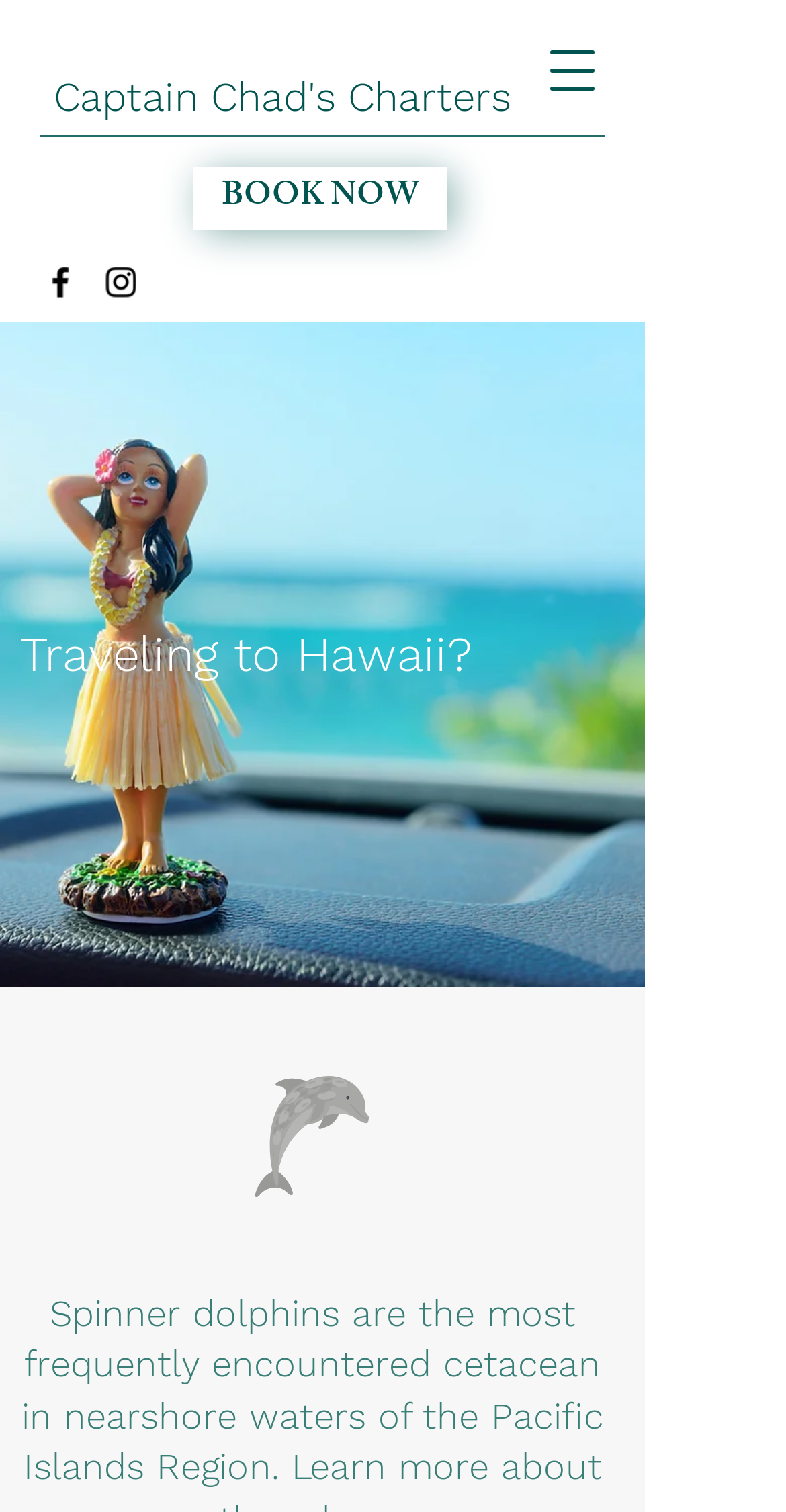Answer the question using only a single word or phrase: 
What is the function of the 'Open navigation menu' button?

To open a navigation menu